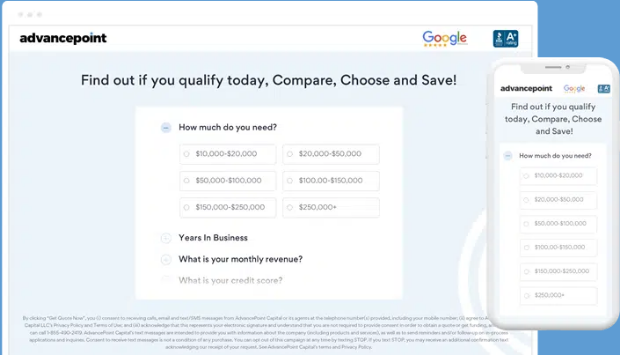Based on the image, please respond to the question with as much detail as possible:
Is the interface accessible on mobile devices?

The question is asking if the interface is accessible on mobile devices. By analyzing the caption, we can see that a mobile version of the same interface is illustrated on the right, which implies that the interface is accessible on mobile devices, ensuring a seamless experience whether on a computer or smartphone.